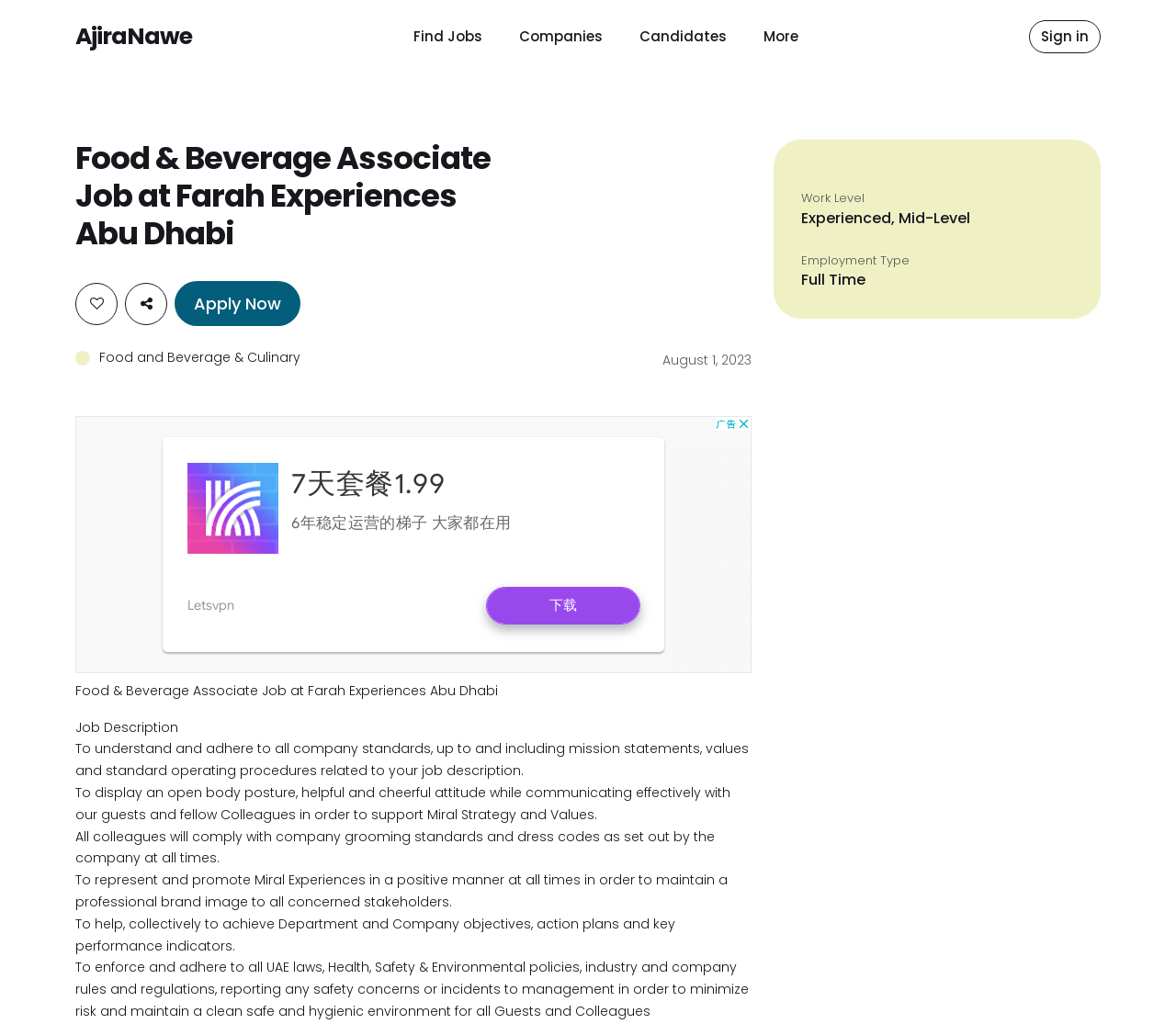Please determine the bounding box coordinates of the element to click on in order to accomplish the following task: "Apply for the job". Ensure the coordinates are four float numbers ranging from 0 to 1, i.e., [left, top, right, bottom].

[0.148, 0.275, 0.255, 0.319]